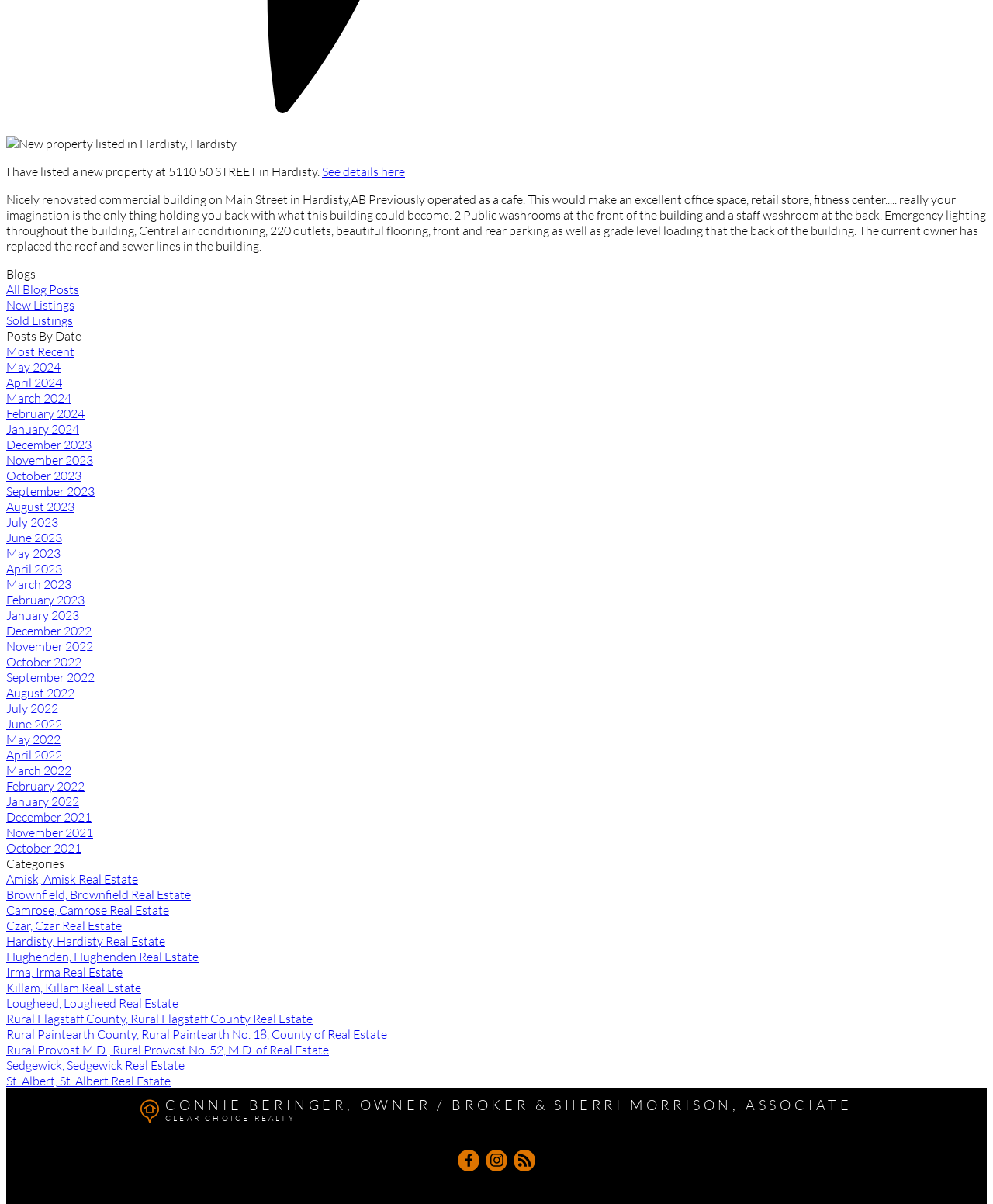Kindly determine the bounding box coordinates for the clickable area to achieve the given instruction: "View a new property listing".

[0.006, 0.113, 0.238, 0.126]